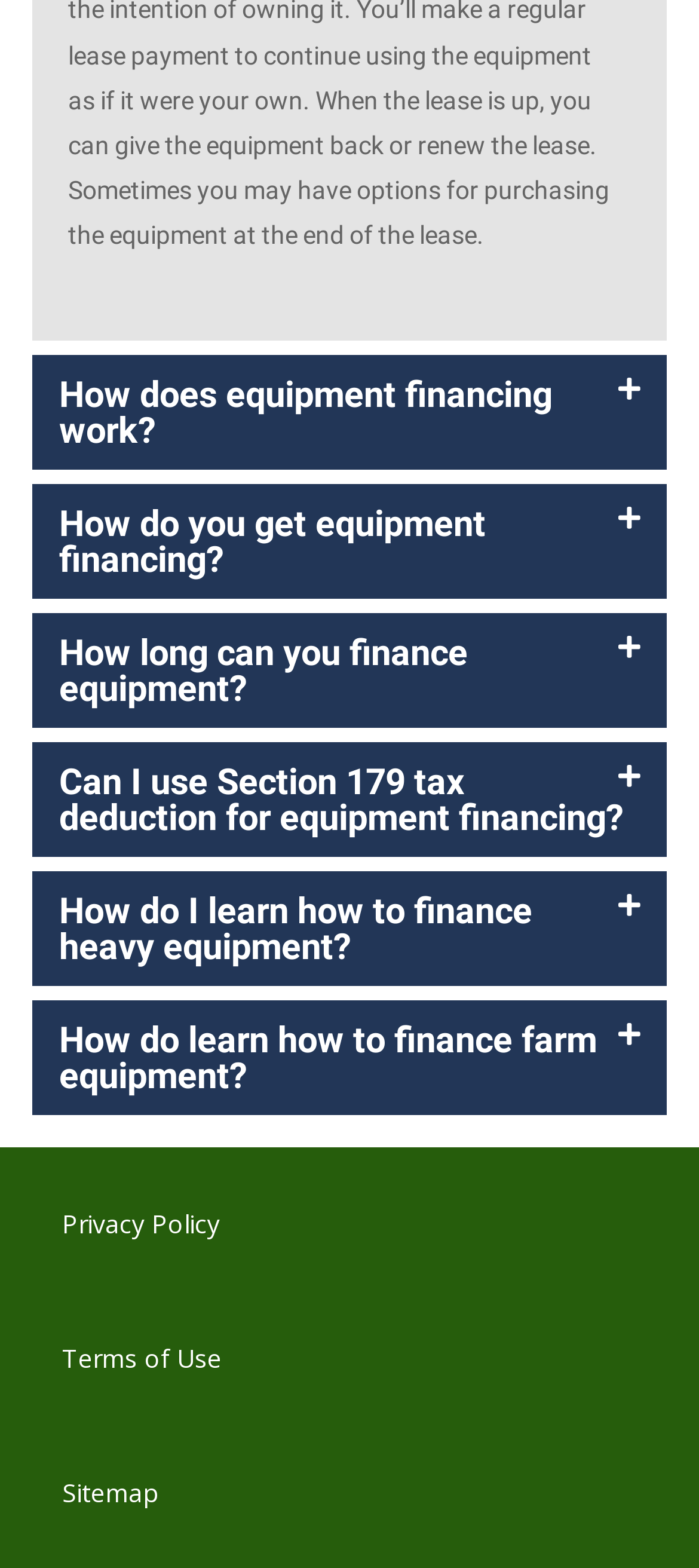Show the bounding box coordinates for the HTML element described as: "How does equipment financing work?".

[0.046, 0.226, 0.954, 0.299]